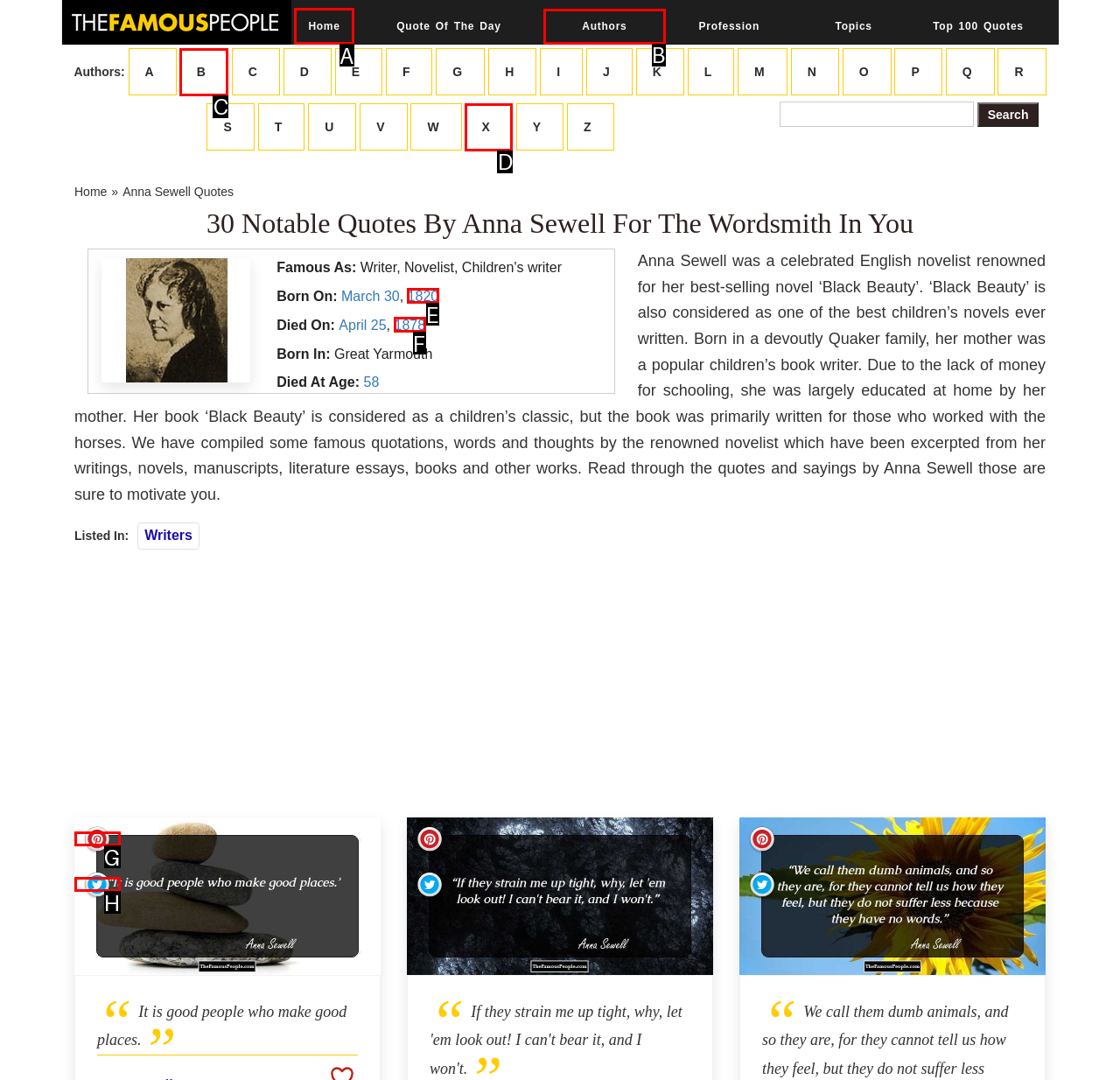Among the marked elements in the screenshot, which letter corresponds to the UI element needed for the task: Select a country?

None